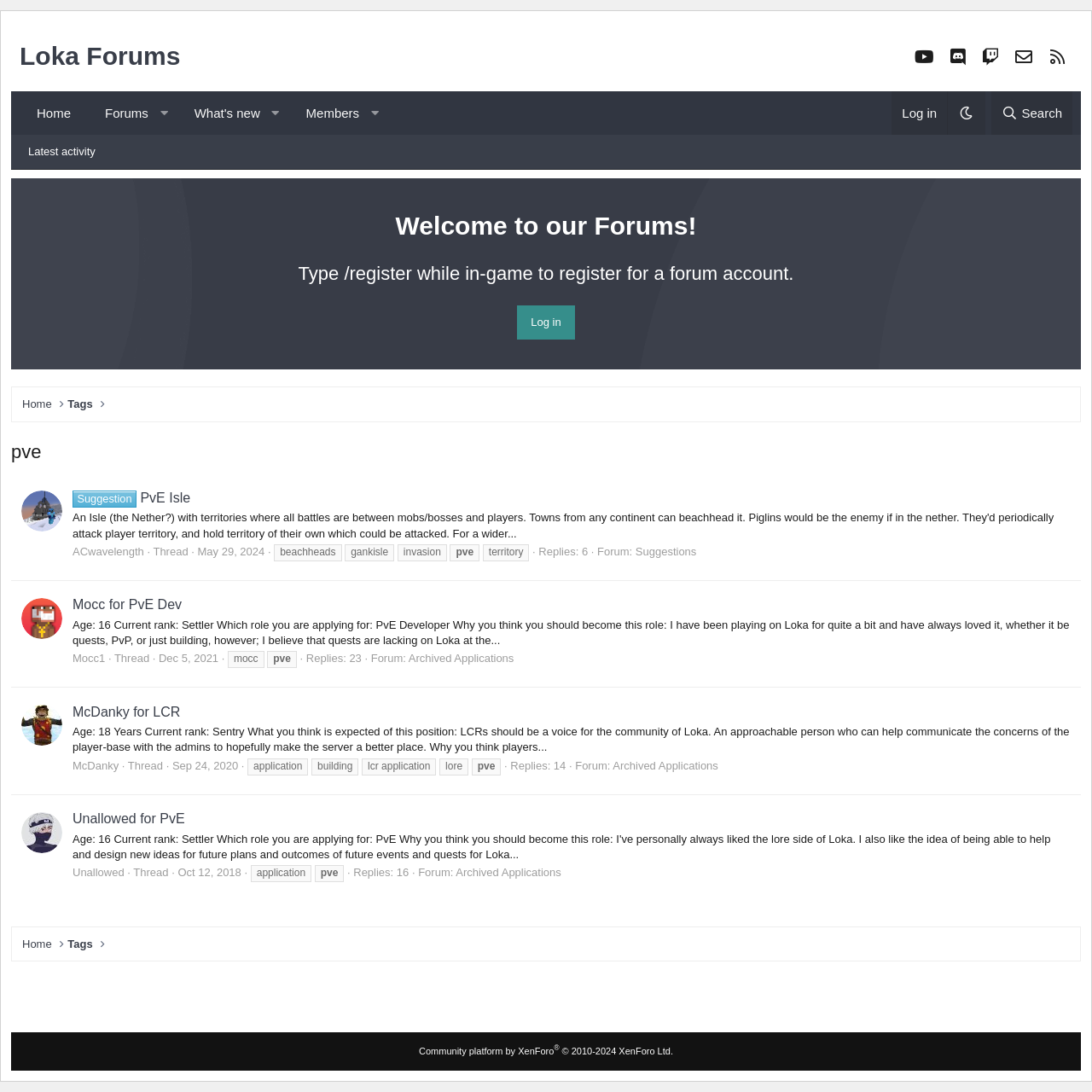Based on the image, please elaborate on the answer to the following question:
What are the different ways to contact the forum administrators?

The different ways to contact the forum administrators can be found by looking at the top-right corner of the webpage, where there are links to youtube, Discord, Twitch, and a 'Contact us' link. These links suggest that users can reach out to the administrators through these platforms.